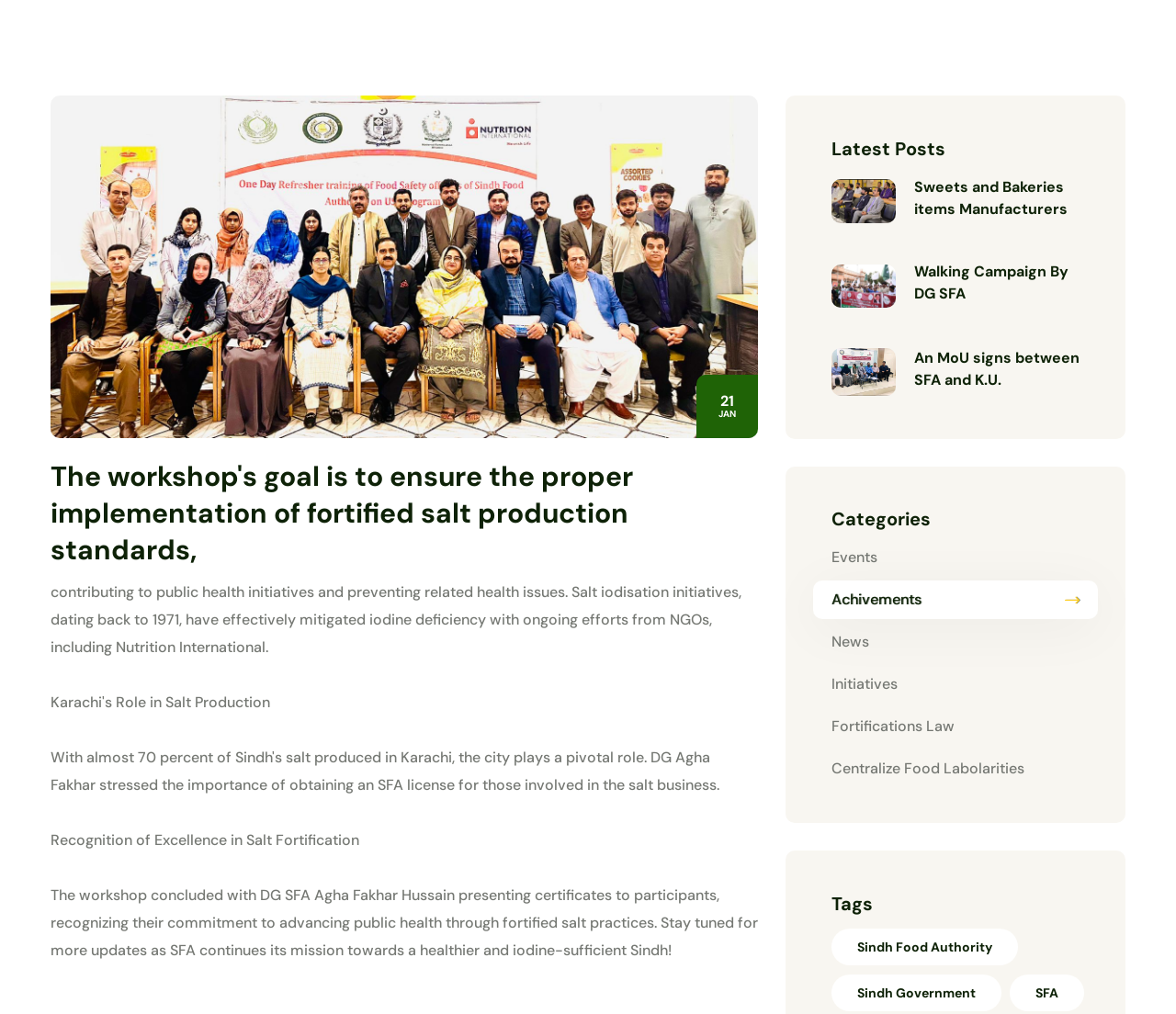Refer to the element description Tips for travellers and identify the corresponding bounding box in the screenshot. Format the coordinates as (top-left x, top-left y, bottom-right x, bottom-right y) with values in the range of 0 to 1.

None